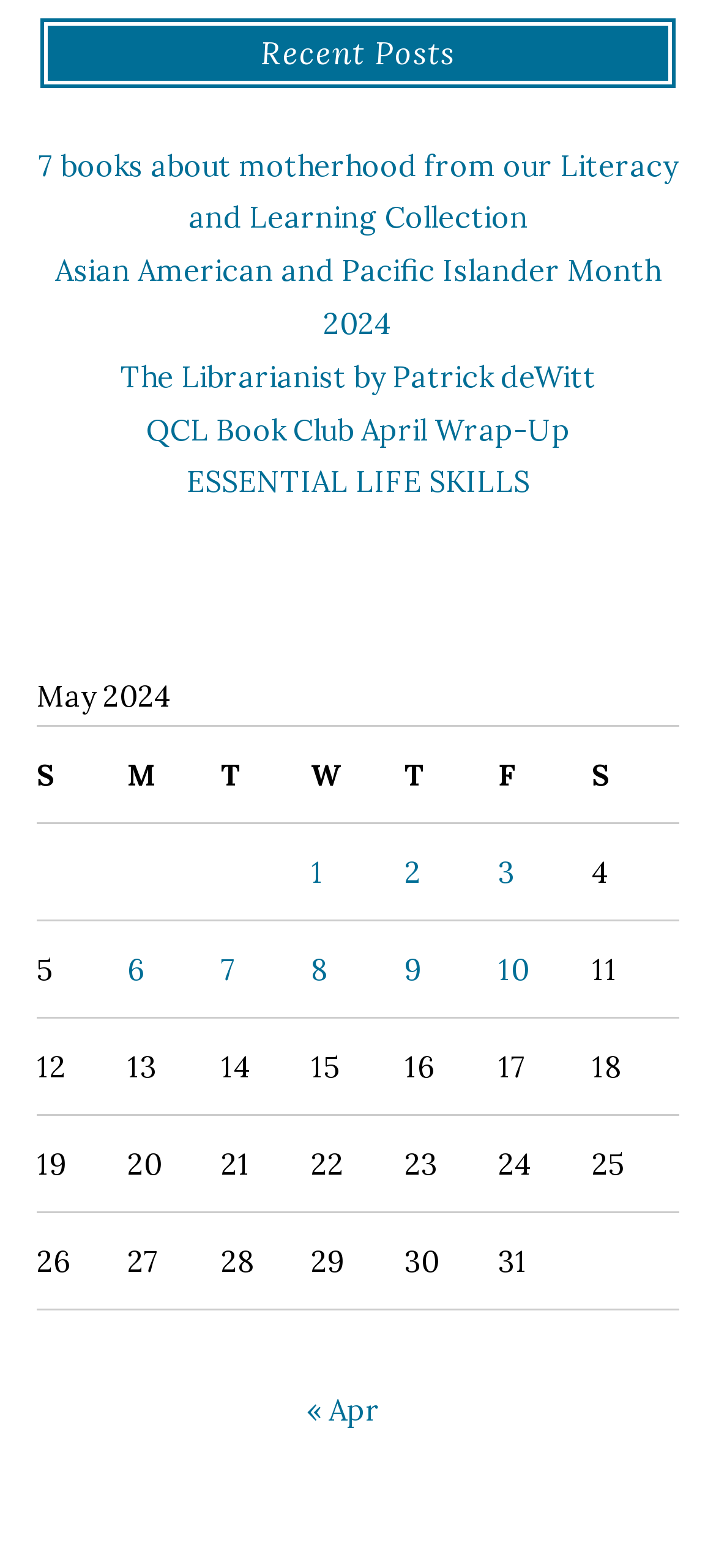How many days are listed in the May 2024 calendar?
Offer a detailed and full explanation in response to the question.

The May 2024 calendar is represented as a table with 31 rows, each corresponding to a day of the month. The days are listed from 1 to 31, with some days having links to posts published on those days.